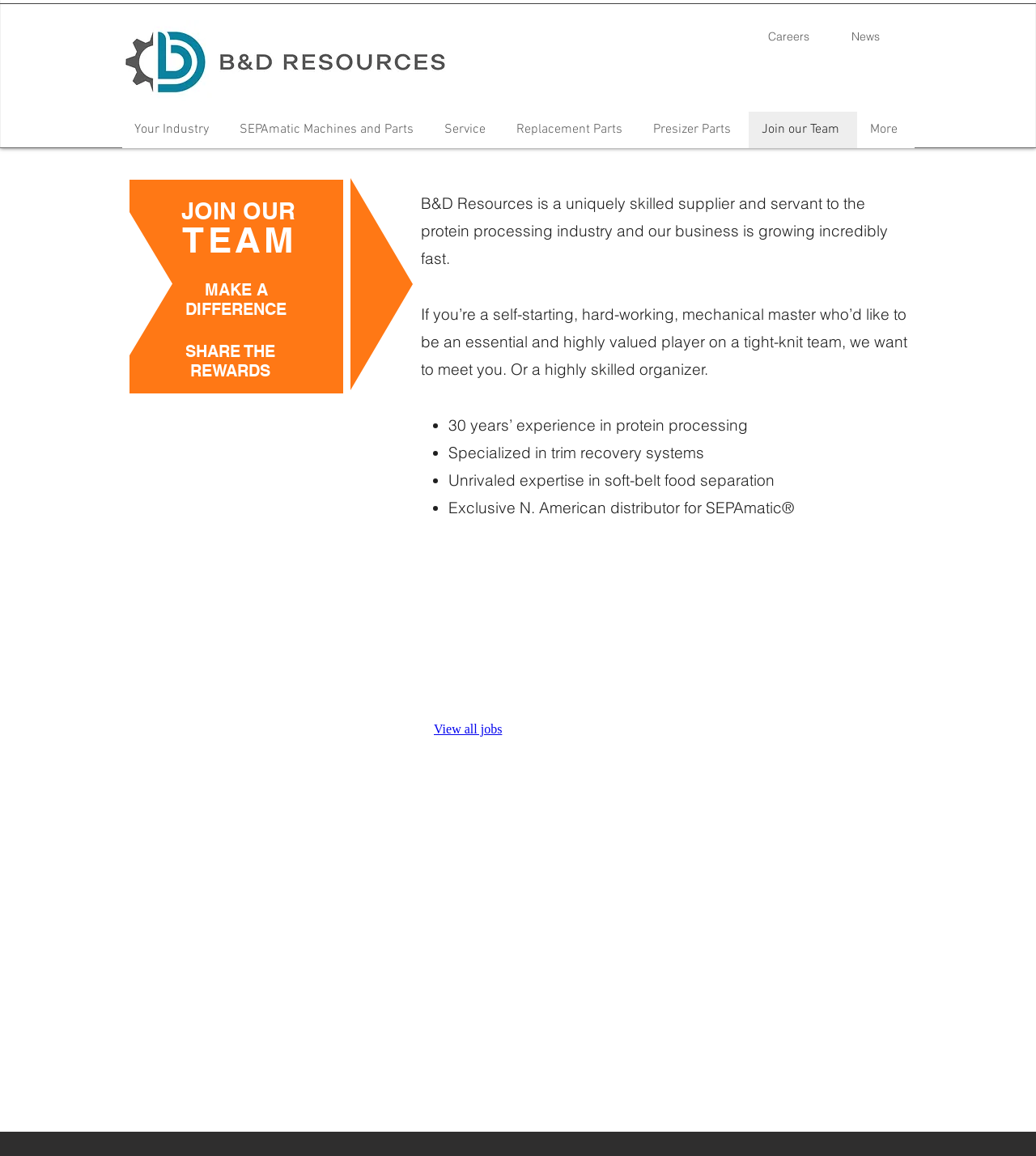Please determine the bounding box coordinates of the element's region to click for the following instruction: "View Job Listings for B&D Resources".

[0.412, 0.514, 0.731, 0.85]